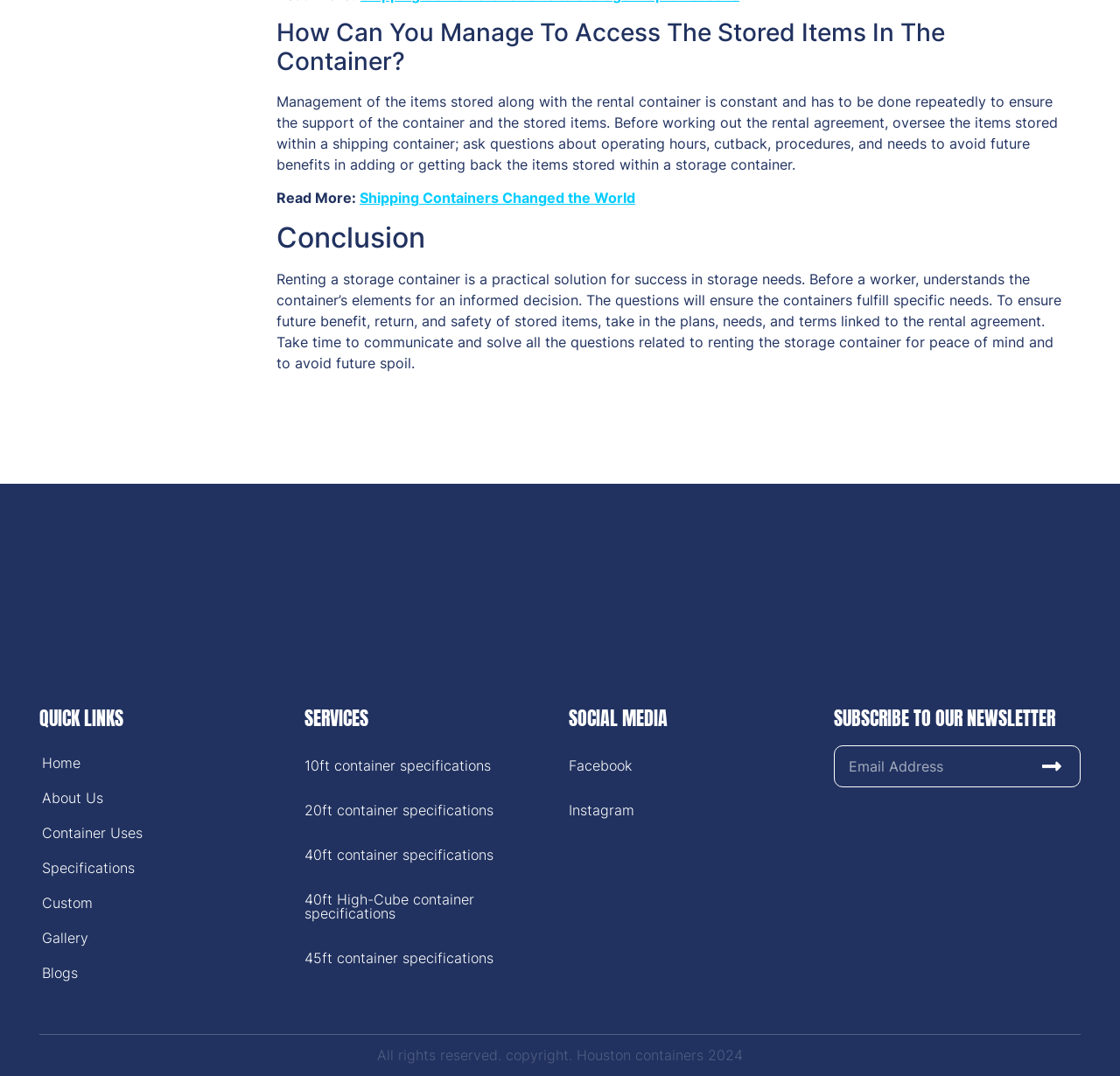Please identify the bounding box coordinates of the area I need to click to accomplish the following instruction: "Subscribe to the newsletter".

[0.915, 0.694, 0.967, 0.731]